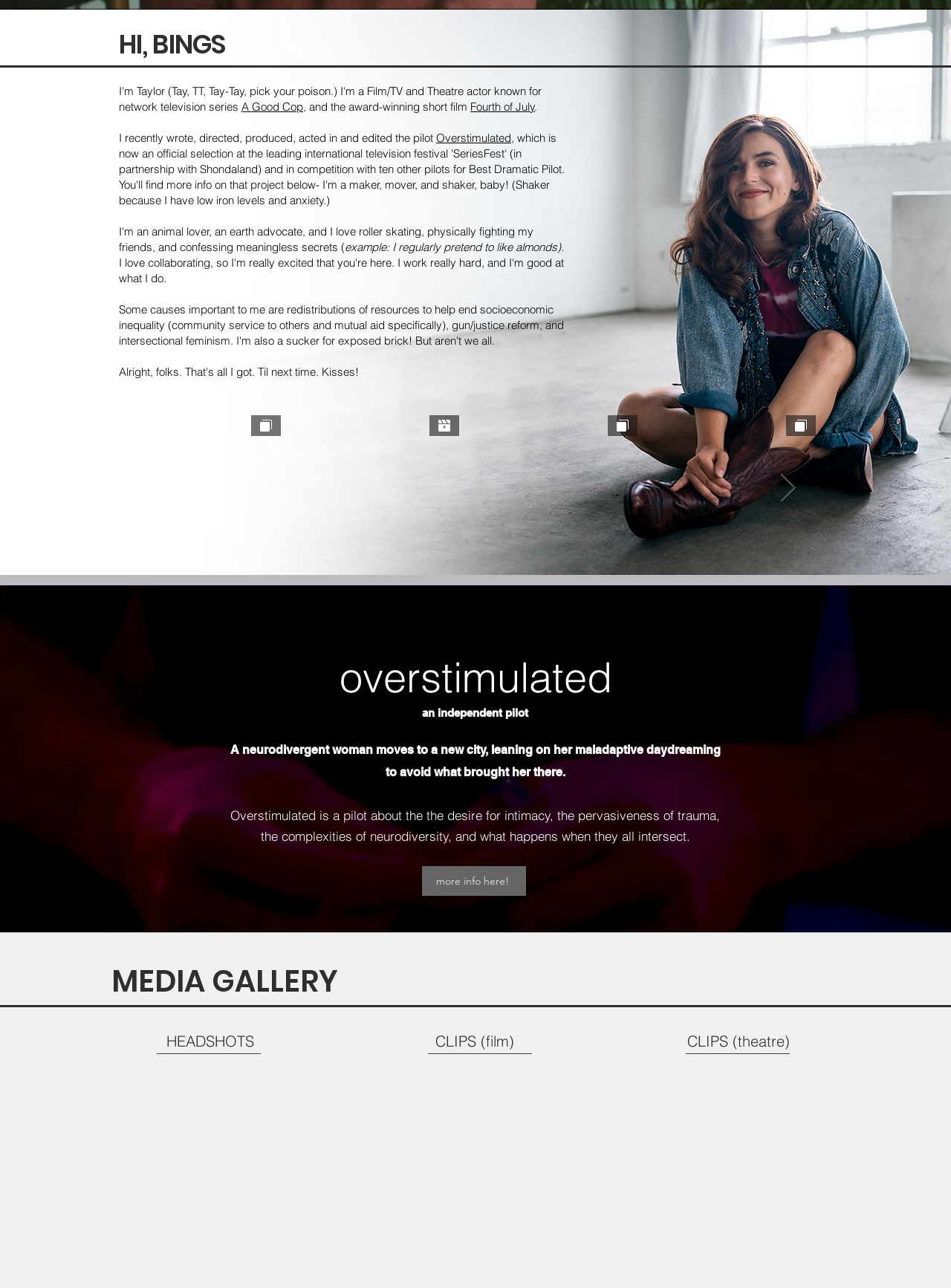Identify the bounding box of the UI component described as: "CLIPS (film)".

[0.395, 0.867, 0.602, 0.911]